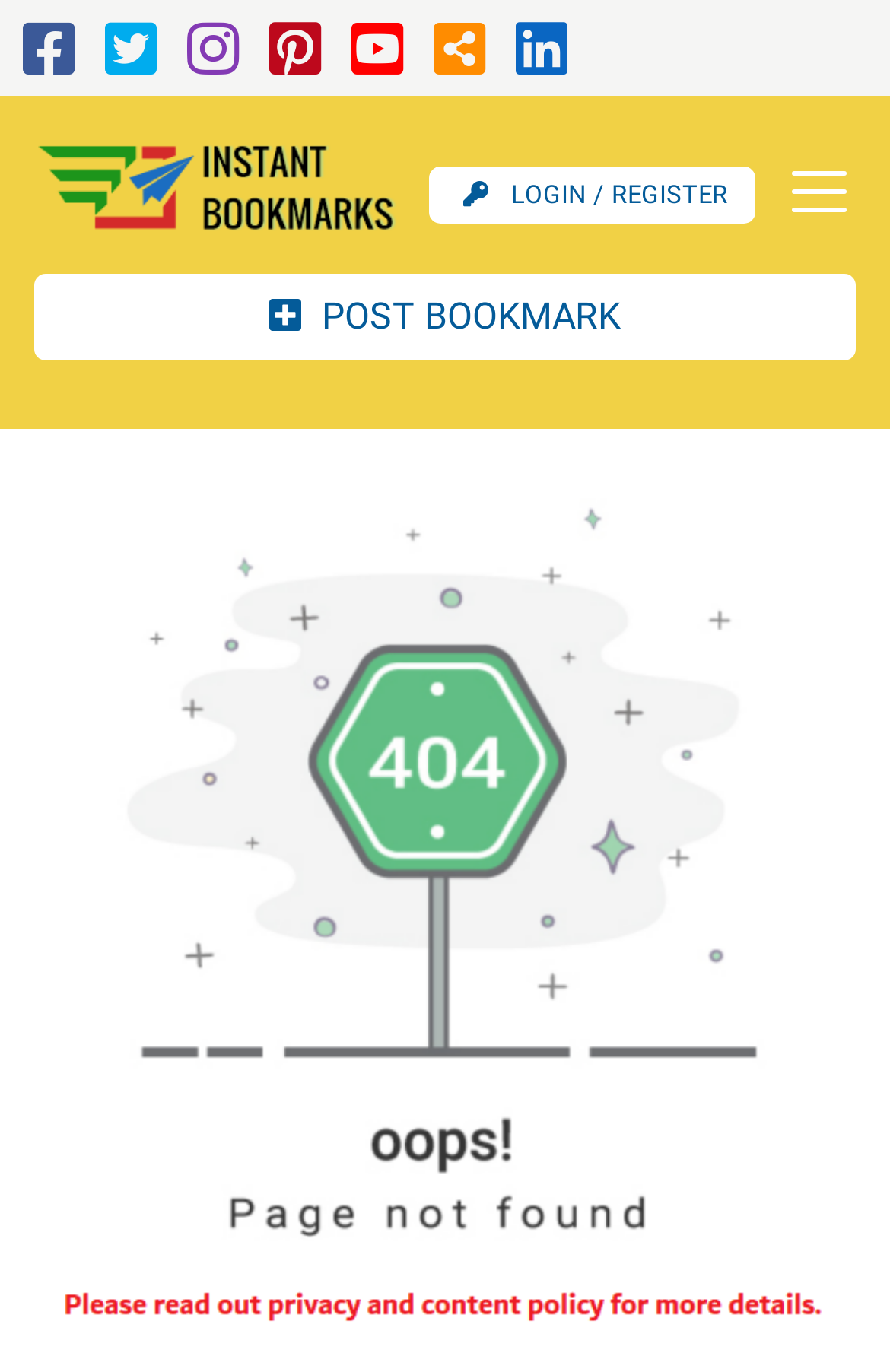What is the purpose of the button on the top right?
Based on the image, answer the question with as much detail as possible.

I looked at the button on the top right of the webpage and saw that it has a description 'Toggle navigation' and it controls the 'navbar-mnu' element. This suggests that the button is used to toggle the navigation menu.